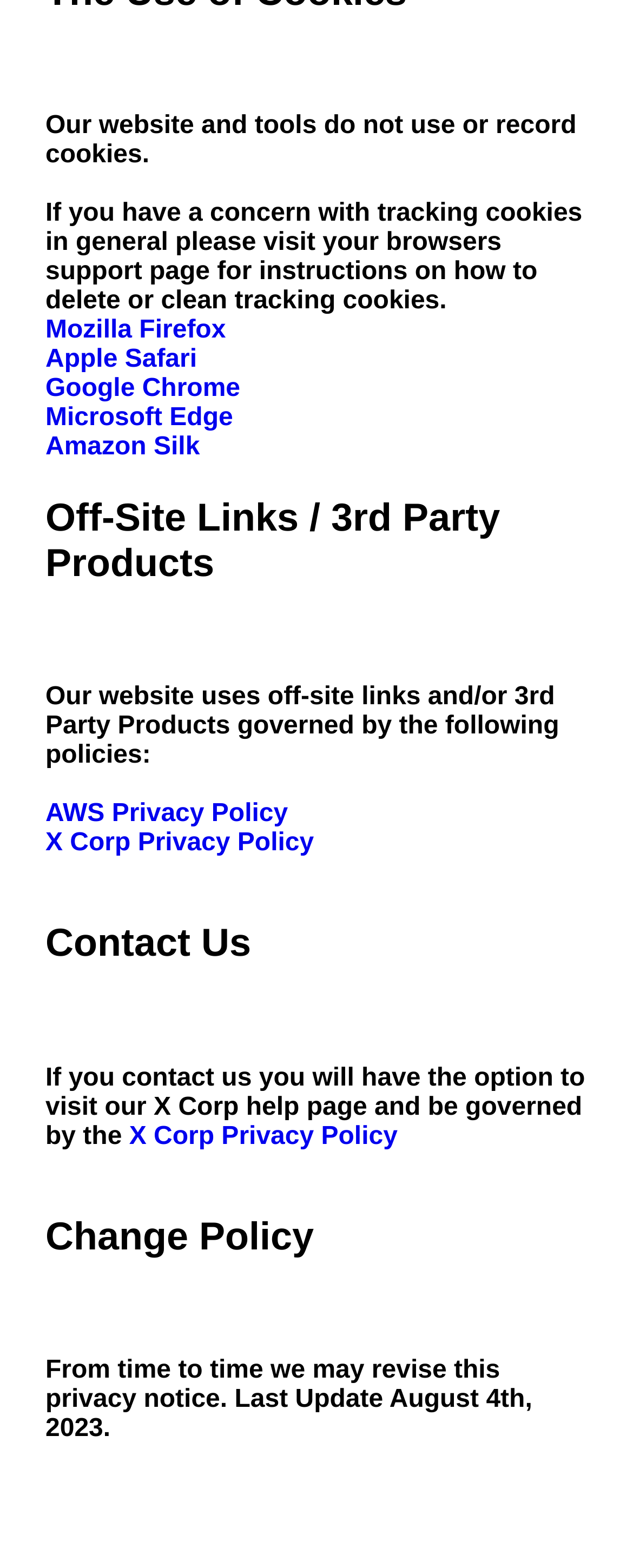Find the bounding box coordinates of the element to click in order to complete this instruction: "check Change Policy". The bounding box coordinates must be four float numbers between 0 and 1, denoted as [left, top, right, bottom].

[0.072, 0.775, 0.928, 0.804]